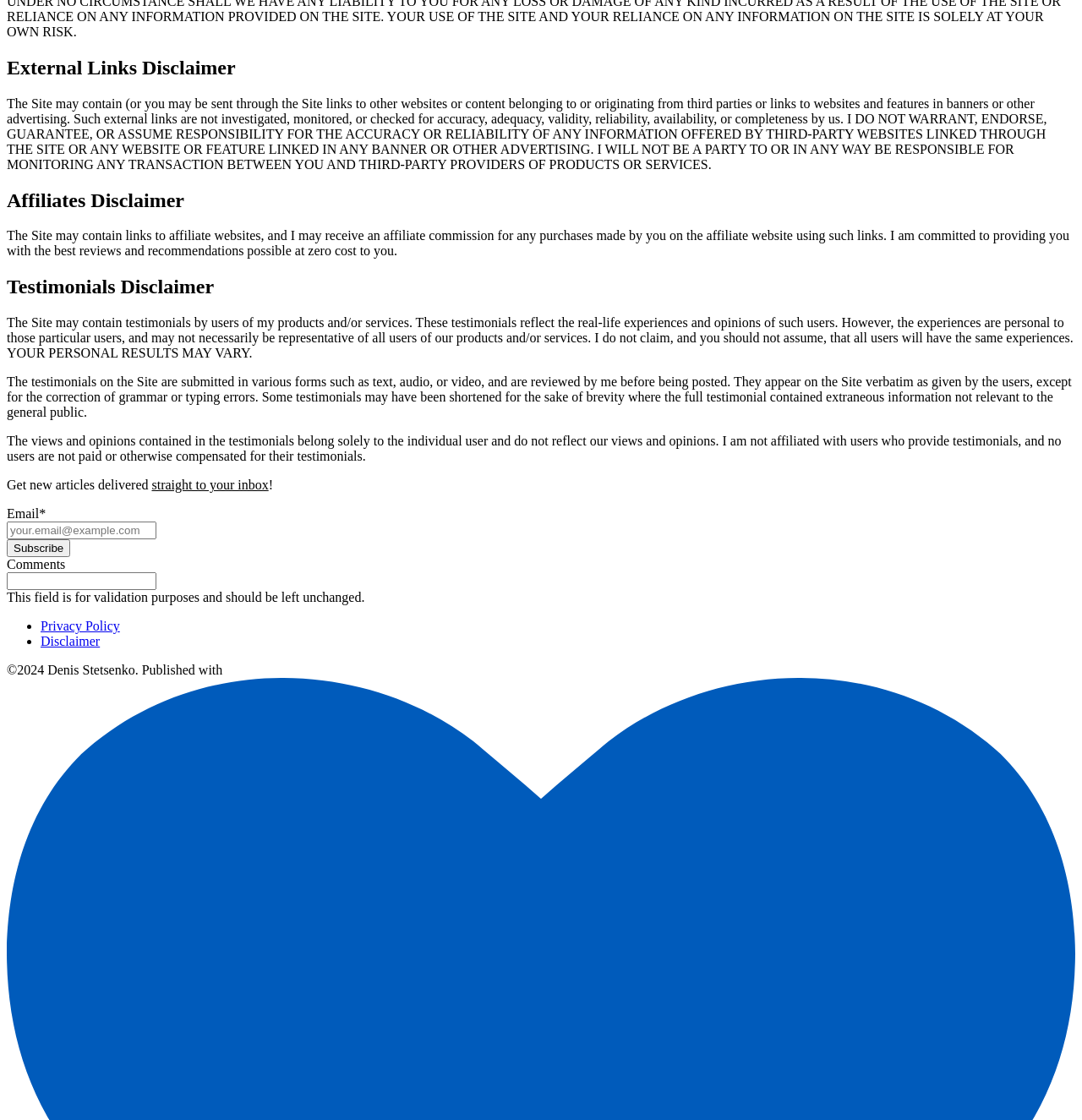Find the bounding box of the UI element described as: "name="input_1" placeholder="your.email@example.com"". The bounding box coordinates should be given as four float values between 0 and 1, i.e., [left, top, right, bottom].

[0.006, 0.466, 0.145, 0.482]